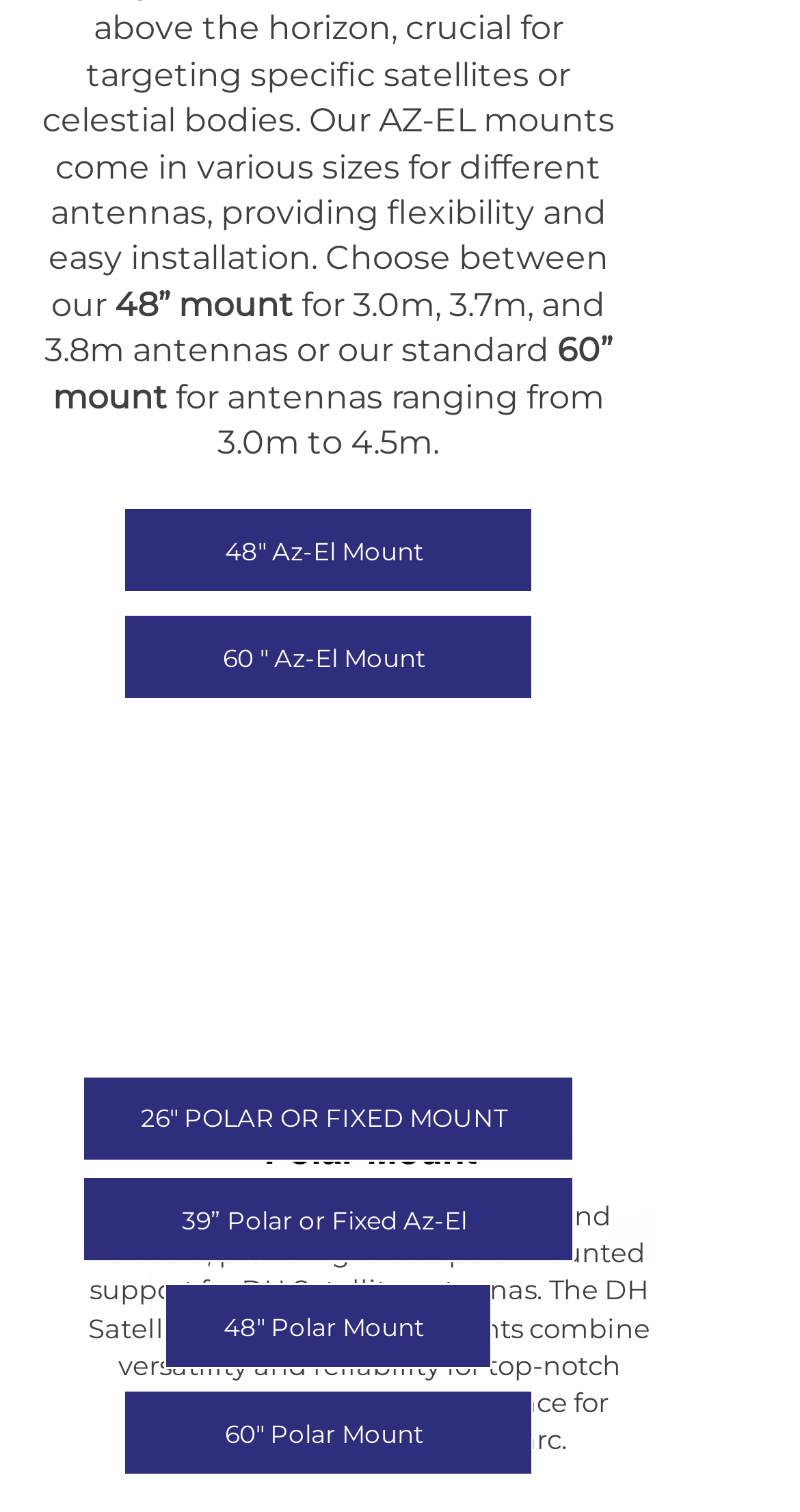Please reply to the following question with a single word or a short phrase:
What is the size of the mount for 3.0m, 3.7m, and 3.8m antennas?

48"